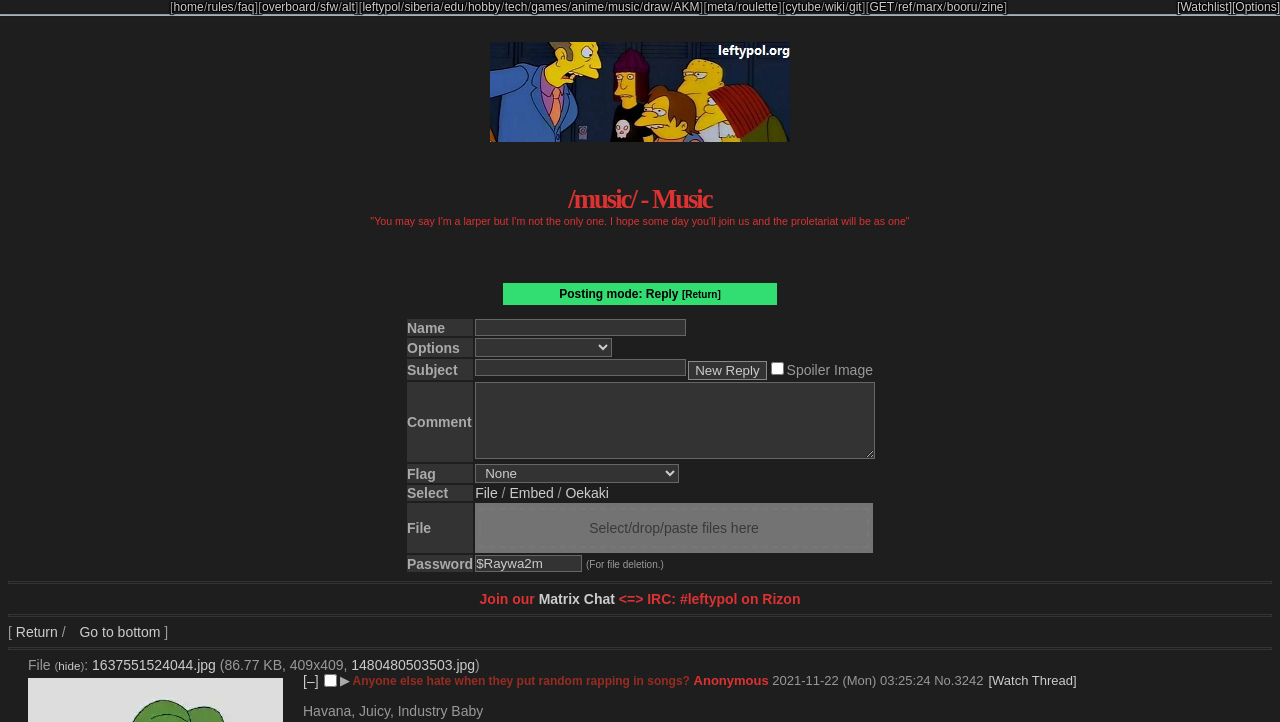Locate the bounding box coordinates of the clickable area needed to fulfill the instruction: "Click on the 'New Reply' button".

[0.538, 0.5, 0.599, 0.526]